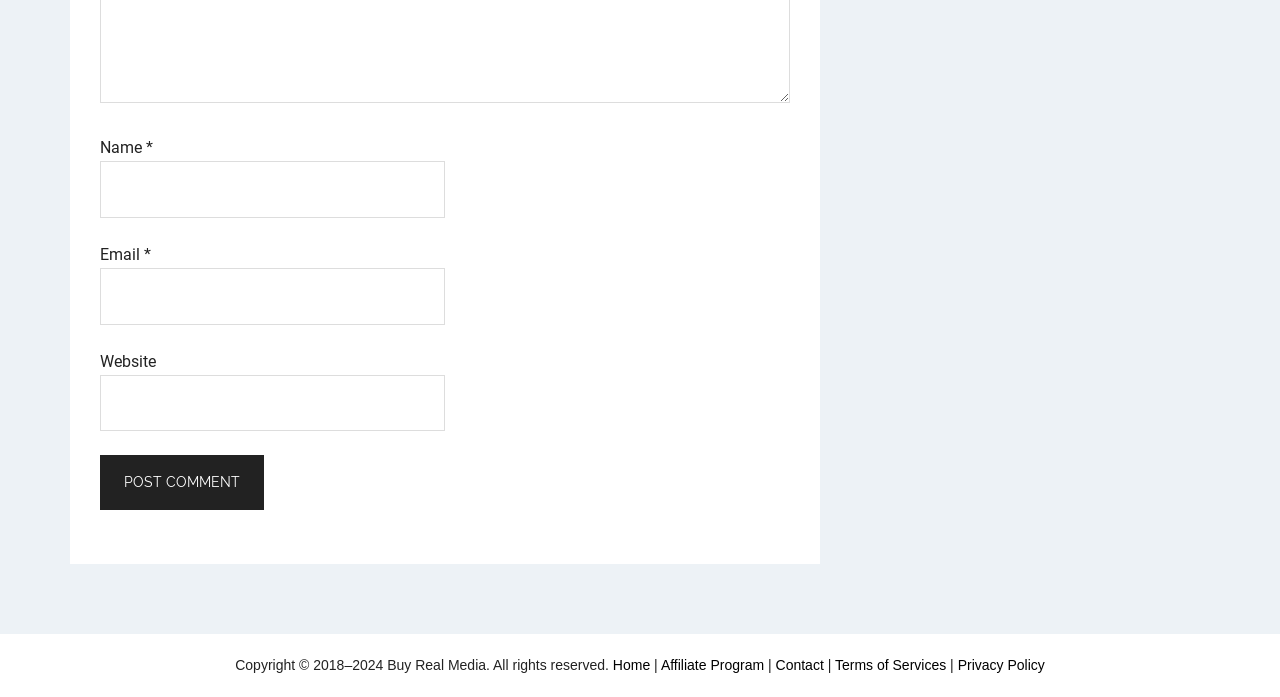Can you find the bounding box coordinates of the area I should click to execute the following instruction: "Contact us"?

[0.606, 0.943, 0.644, 0.966]